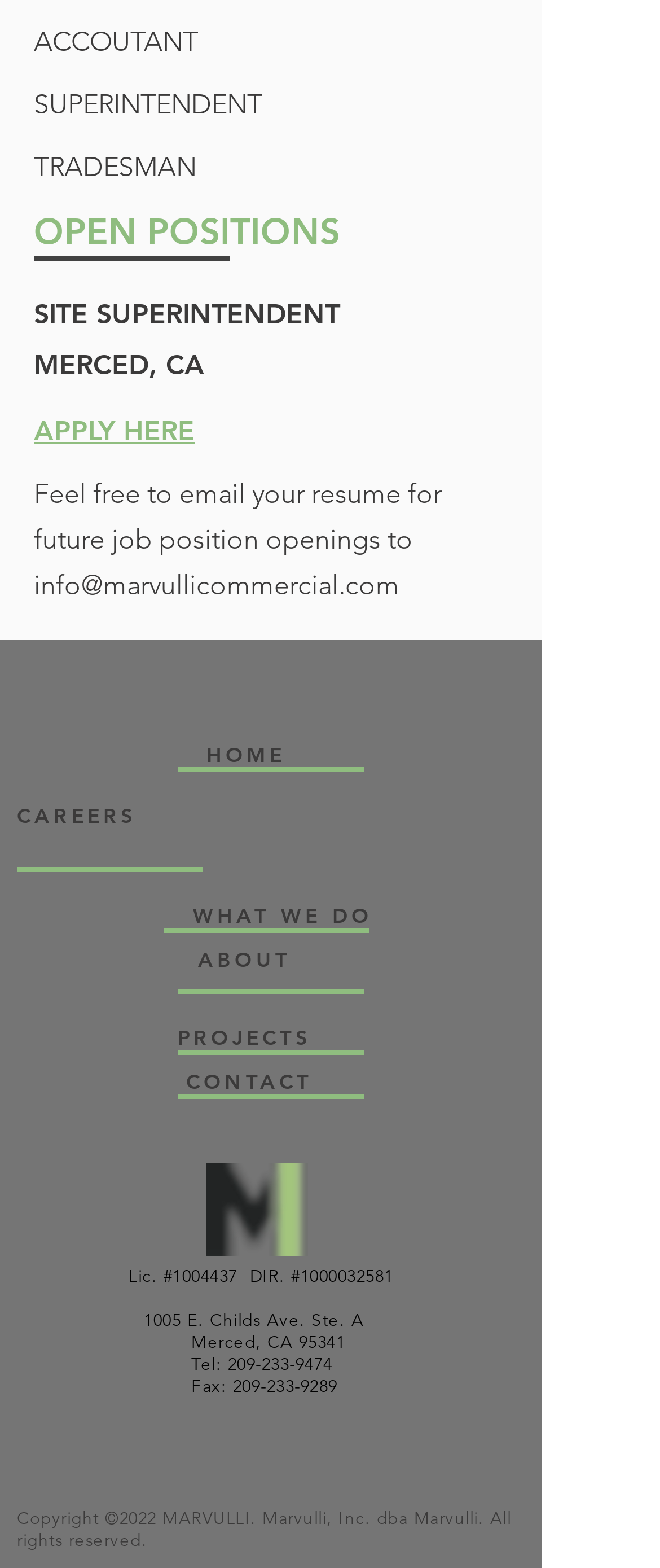What is the company name?
Based on the image, provide a one-word or brief-phrase response.

Marvulli